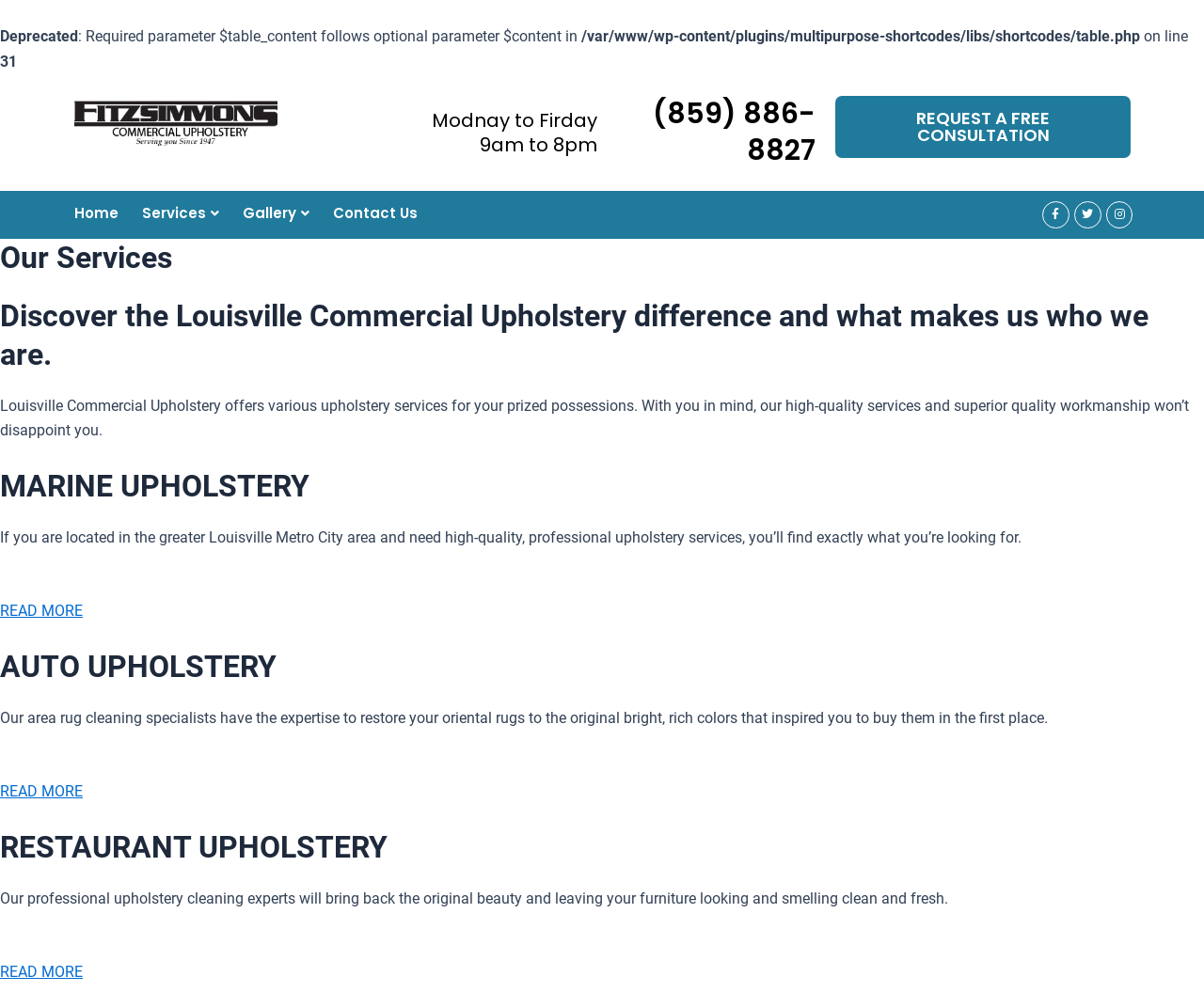Please provide a comprehensive answer to the question based on the screenshot: What are the business hours?

I found the business hours by looking at the heading element with the text 'Modnay to Firday 9am to 8pm', which is likely to be the business hours.